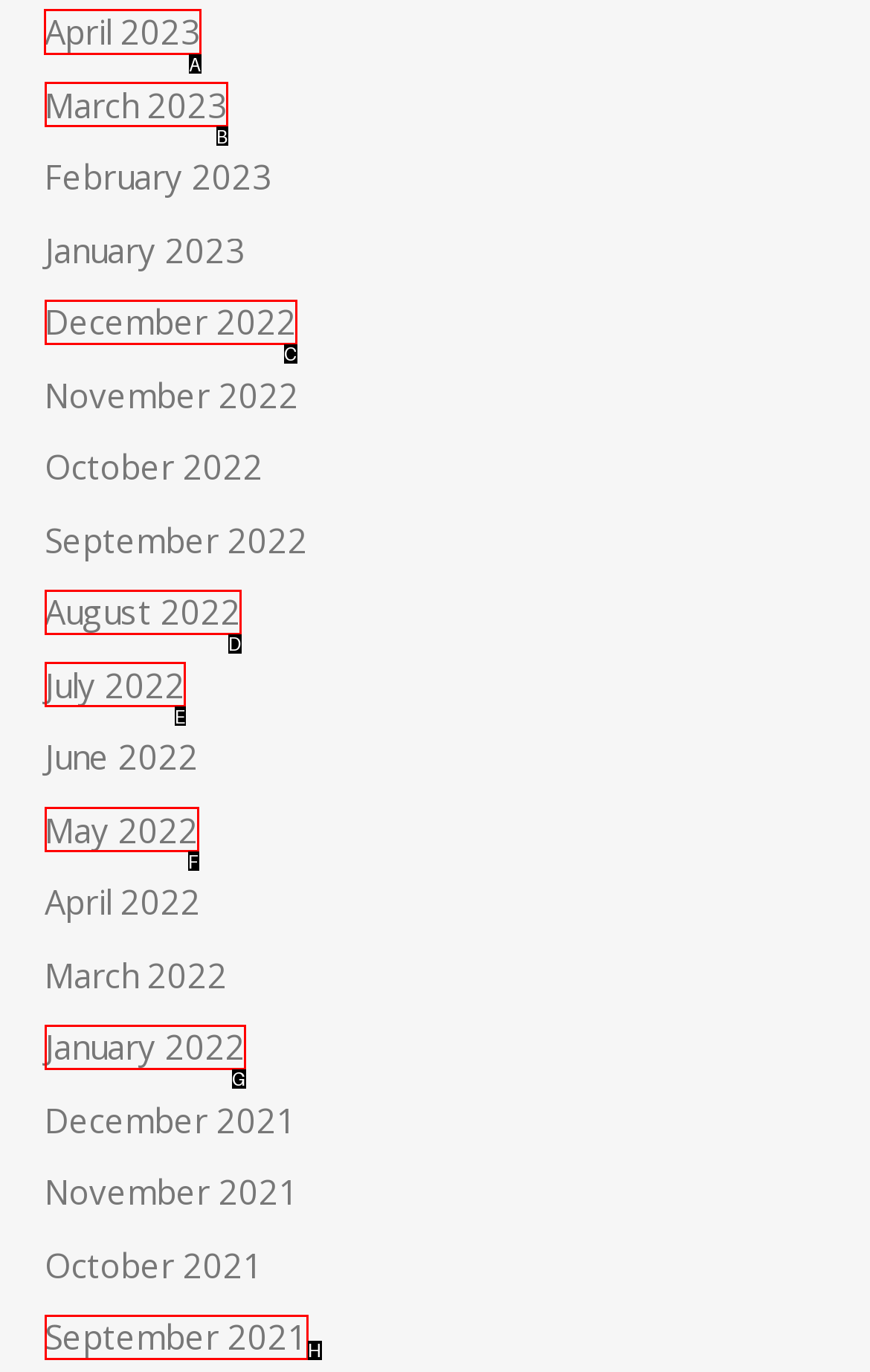Tell me which UI element to click to fulfill the given task: view April 2023. Respond with the letter of the correct option directly.

A